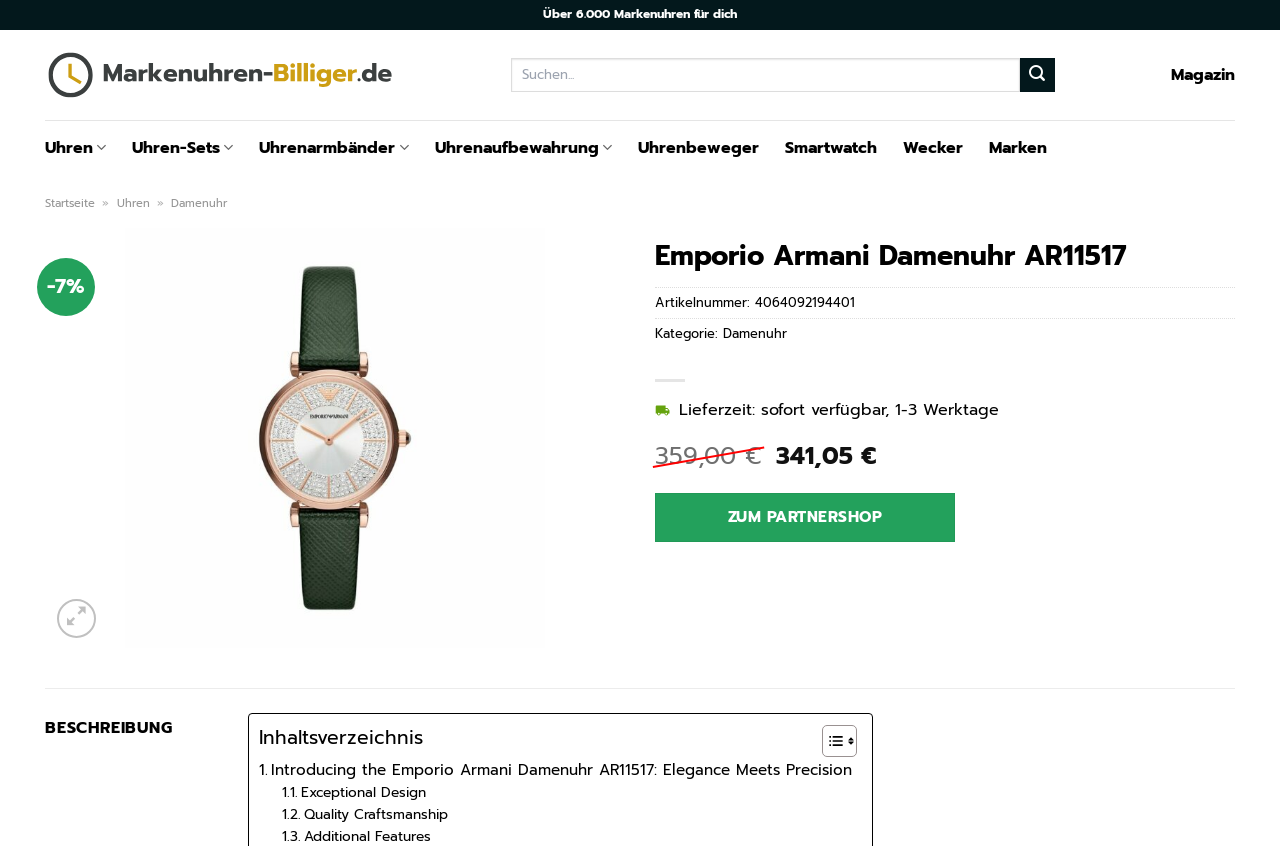Specify the bounding box coordinates of the area to click in order to execute this command: 'Search for a product'. The coordinates should consist of four float numbers ranging from 0 to 1, and should be formatted as [left, top, right, bottom].

[0.4, 0.069, 0.824, 0.109]